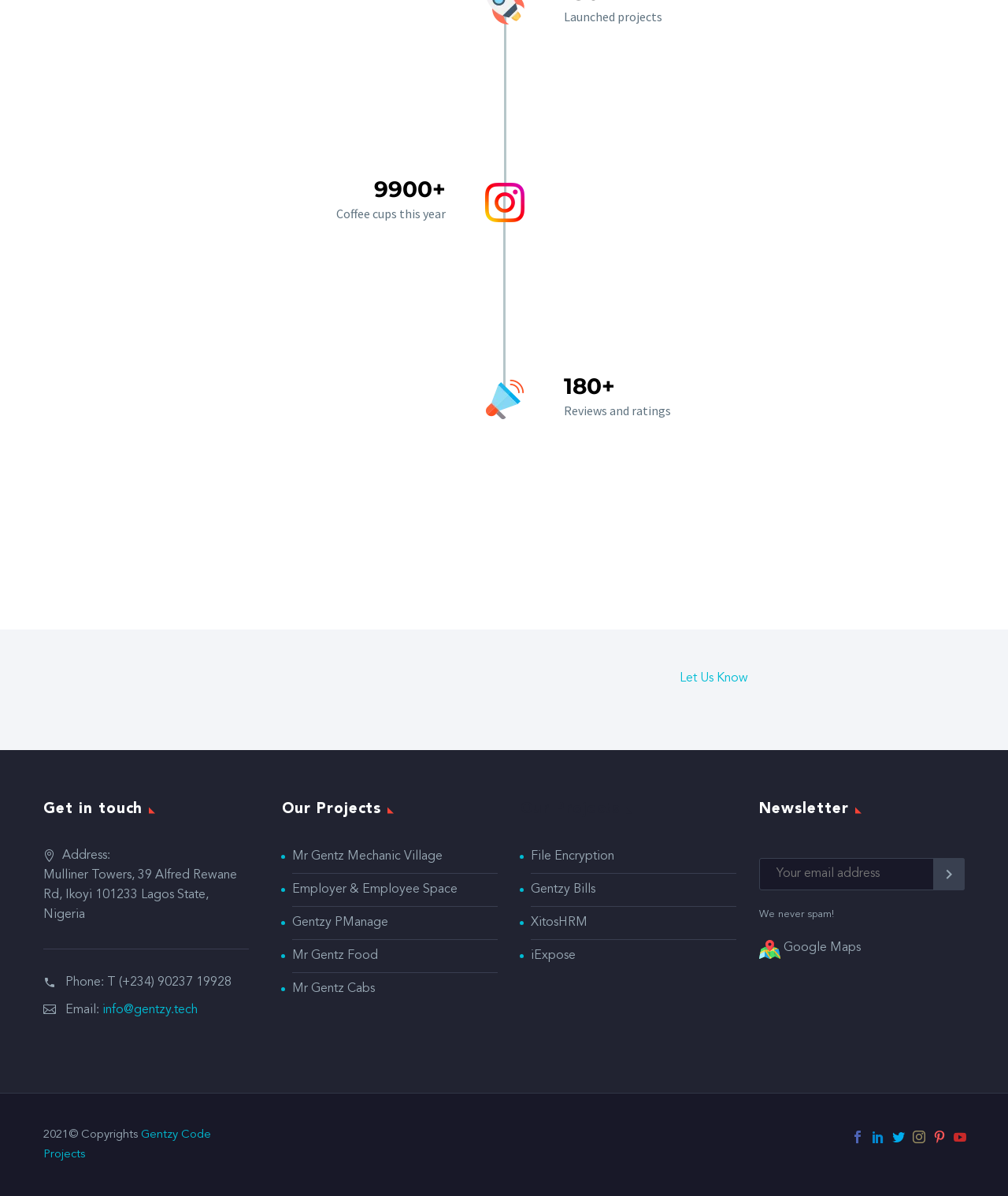What is the purpose of the textbox in the 'Newsletter' section?
Please use the image to deliver a detailed and complete answer.

I found the answer by looking at the textbox with the placeholder text 'Your email address' and the button next to it, which suggests that the user needs to enter their email address to subscribe to the newsletter.